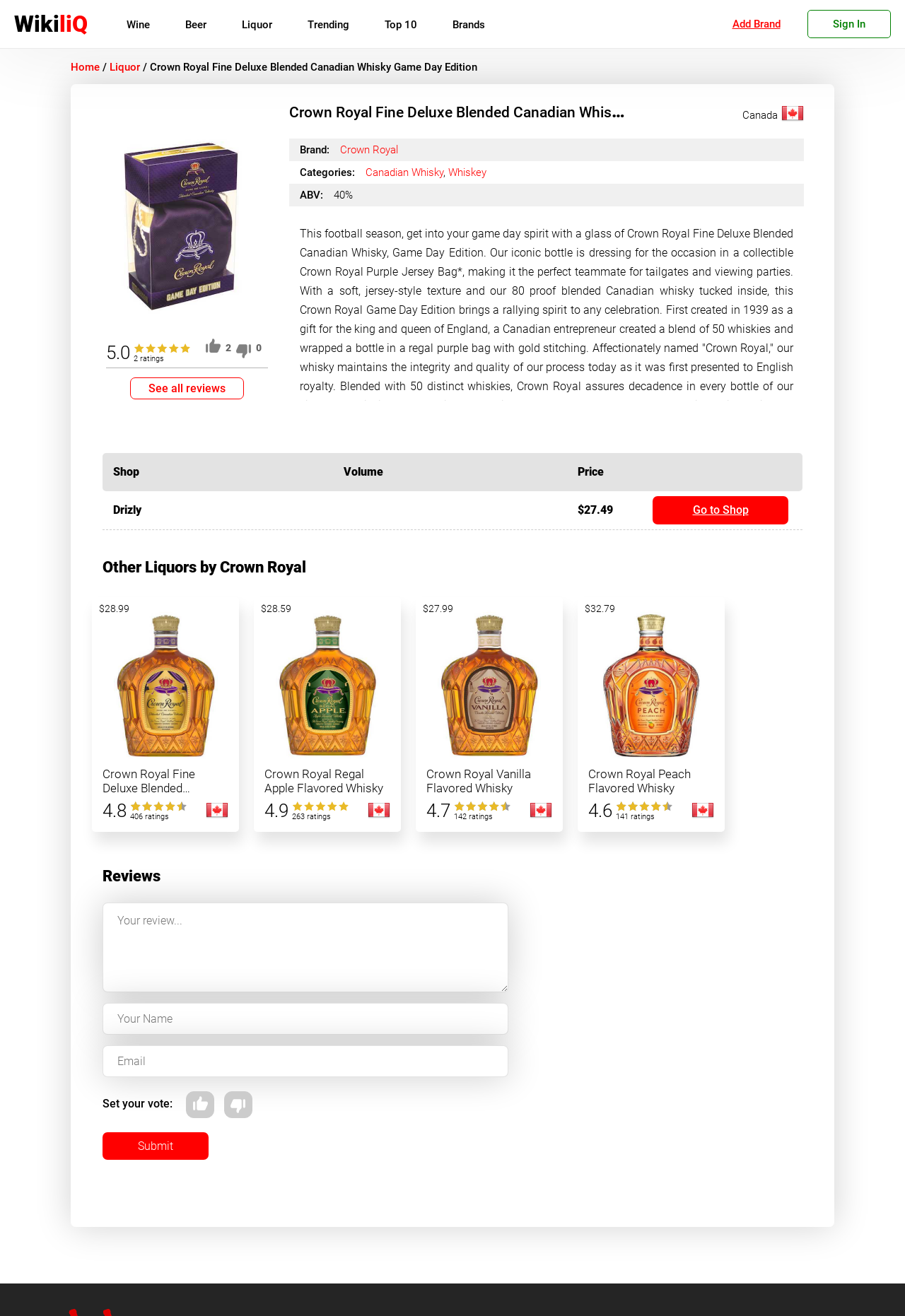Specify the bounding box coordinates of the element's region that should be clicked to achieve the following instruction: "Click on the 'Liquor' link". The bounding box coordinates consist of four float numbers between 0 and 1, in the format [left, top, right, bottom].

[0.267, 0.005, 0.301, 0.032]